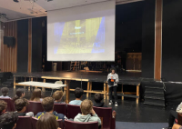Generate an in-depth description of the image.

In this image from a school assembly, a student stands confidently at the front, addressing their peers. The setting is an auditorium with a large screen displaying a bright visual backdrop, hinting at the theme of the assembly. Rows of attentive students are visible in the foreground, seated in chairs and focused on the speaker. The environment illustrates a lively and engaging atmosphere, likely during an important educational event such as an opening assembly or a cultural celebration. This gathering emphasizes the school's commitment to fostering community and inclusive values, making it a significant moment in the school year.